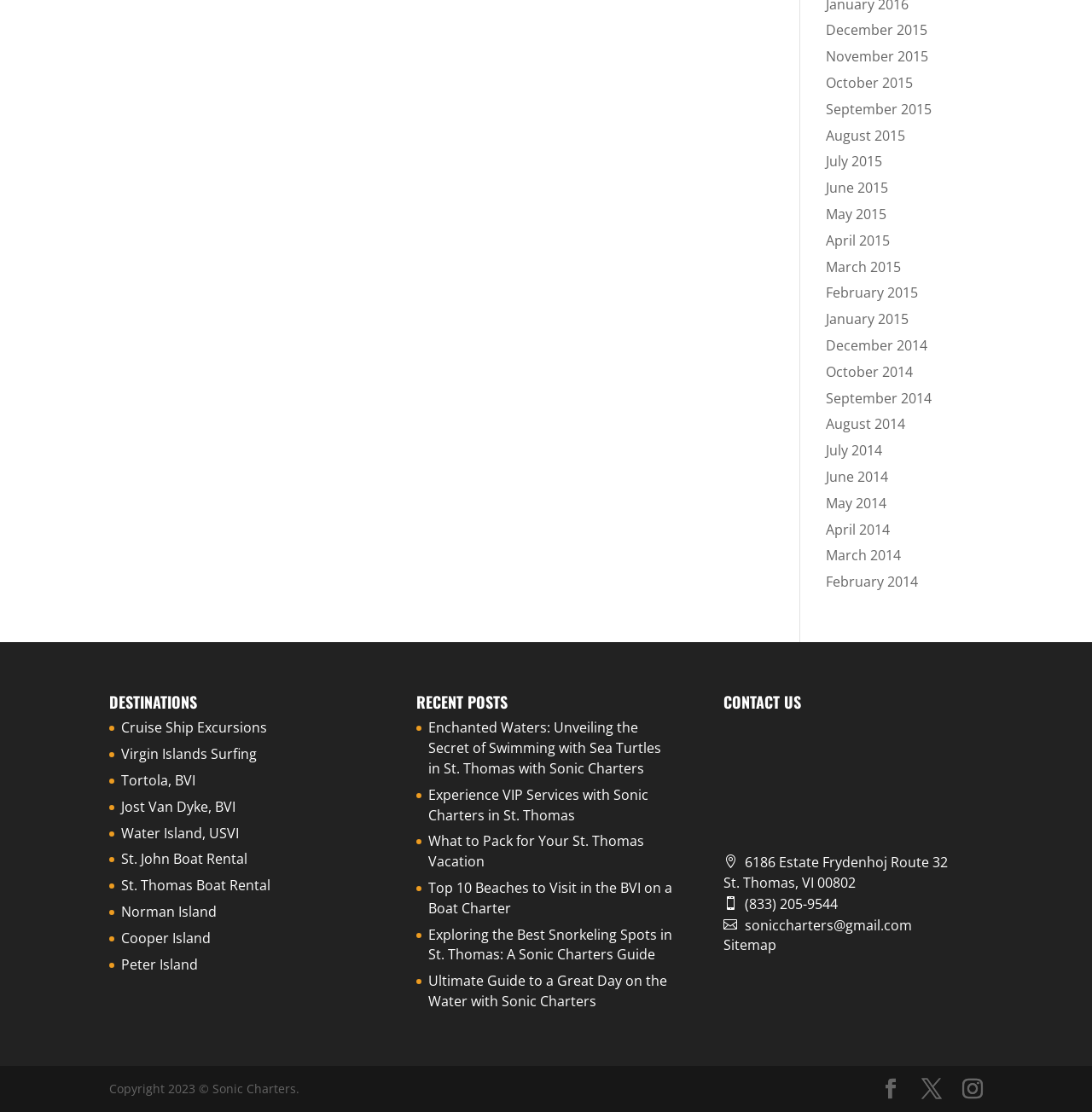Can you specify the bounding box coordinates of the area that needs to be clicked to fulfill the following instruction: "Call Sonic Charters"?

[0.682, 0.804, 0.767, 0.821]